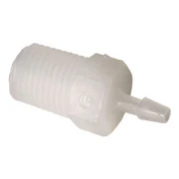Analyze the image and describe all the key elements you observe.

The image features a transparent peroxide dosing fitting, specifically designed for use in various dosing applications. This component includes threaded ends for easy connection, ensuring secure attachments in systems that require precise fluid dosing. Its durable construction is suited for chemically resistant environments, making it ideal for applications involving peroxide. The fitting's compact size is conducive to streamlined installations or repairs, allowing for efficient maintenance of dosing equipment.